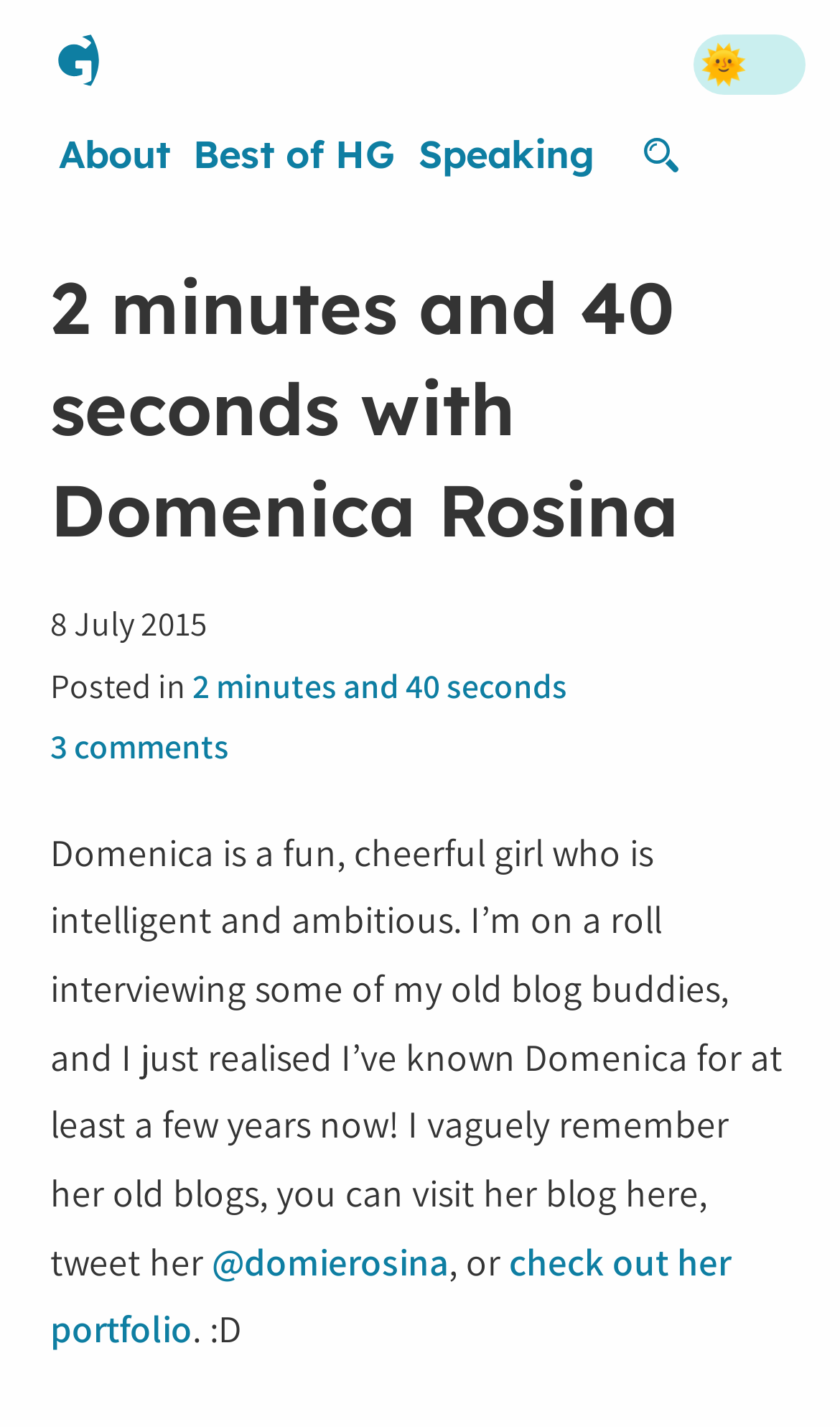Based on the element description: "Best of HG", identify the bounding box coordinates for this UI element. The coordinates must be four float numbers between 0 and 1, listed as [left, top, right, bottom].

[0.22, 0.085, 0.481, 0.13]